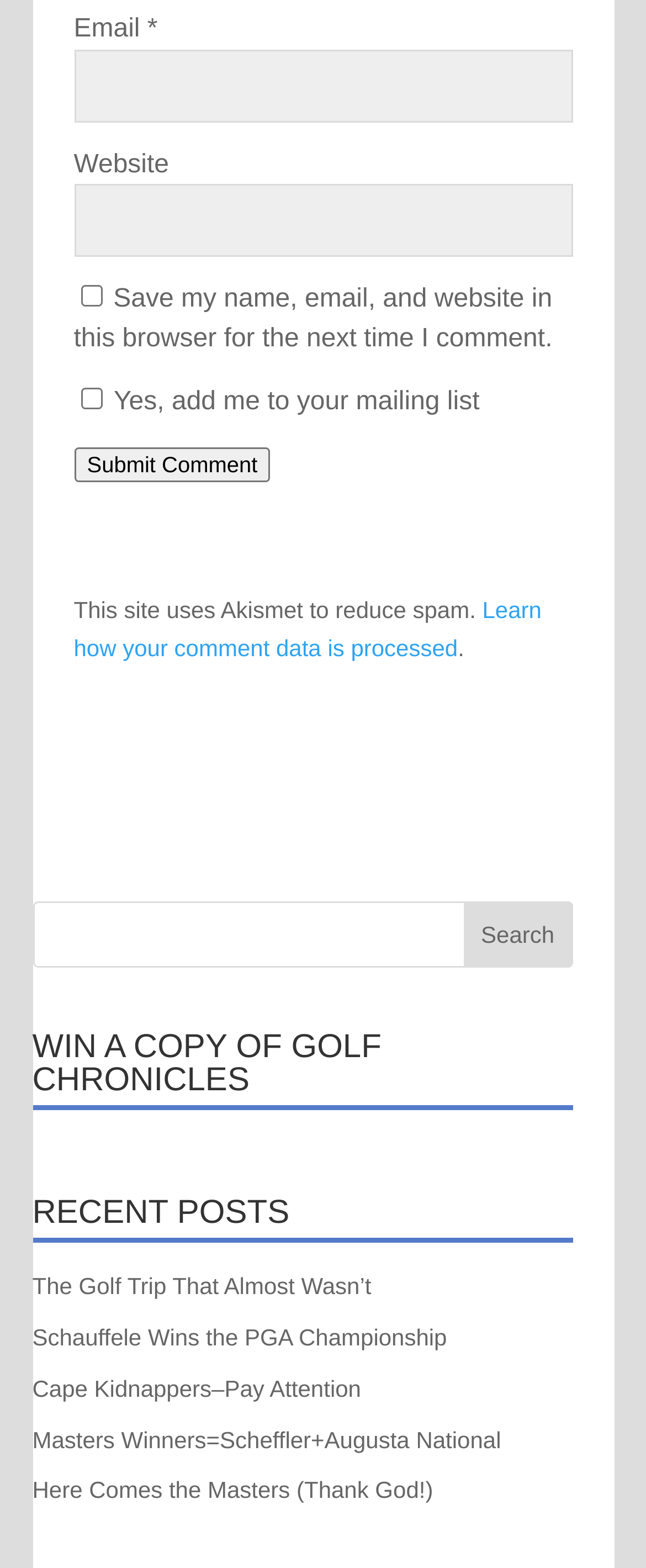Specify the bounding box coordinates of the element's region that should be clicked to achieve the following instruction: "Read recent post 'The Golf Trip That Almost Wasn’t'". The bounding box coordinates consist of four float numbers between 0 and 1, in the format [left, top, right, bottom].

[0.05, 0.812, 0.575, 0.829]